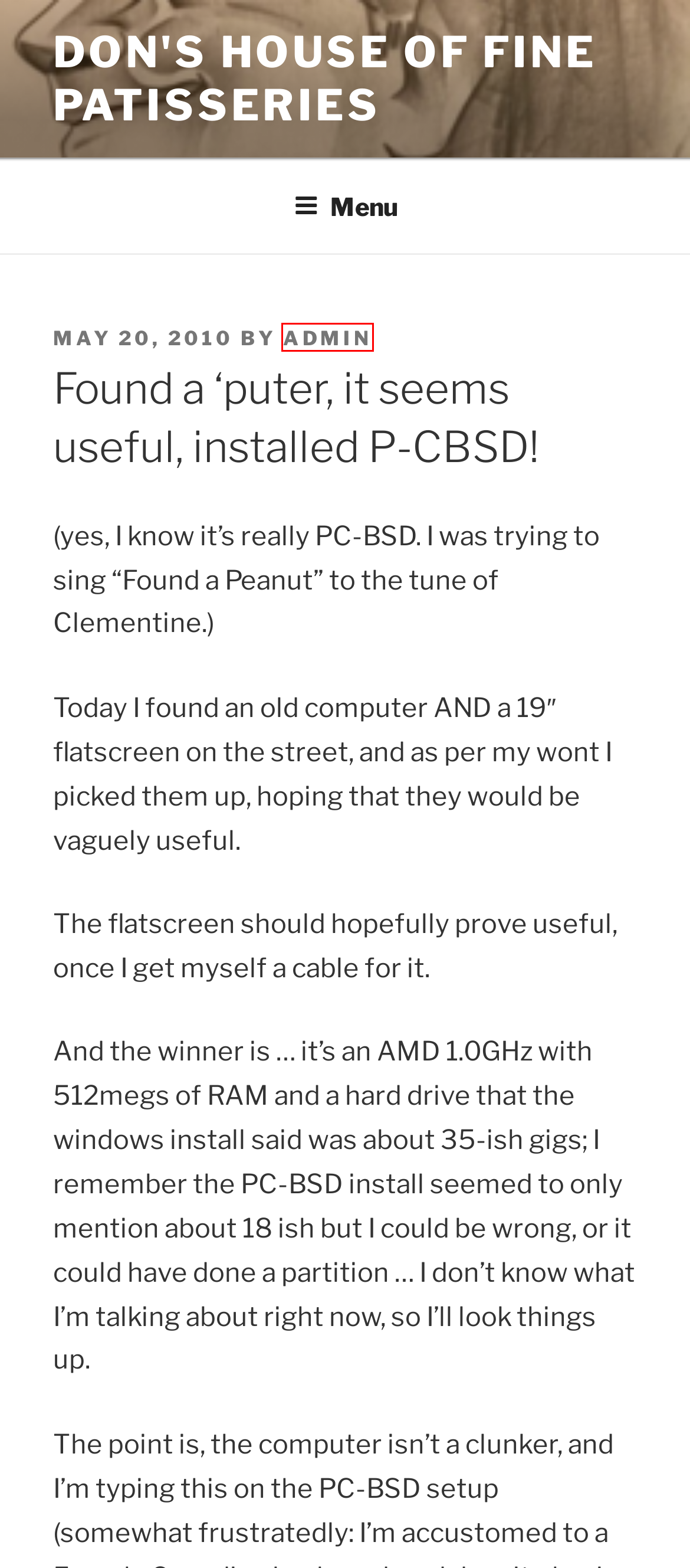Examine the screenshot of a webpage with a red bounding box around a UI element. Your task is to identify the webpage description that best corresponds to the new webpage after clicking the specified element. The given options are:
A. admin – Don's House of Fine Patisseries
B. October 2018 – Don's House of Fine Patisseries
C. October 2011 – Don's House of Fine Patisseries
D. April 2010 – Don's House of Fine Patisseries
E. February 2009 – Don's House of Fine Patisseries
F. December 2022 – Don's House of Fine Patisseries
G. January 2013 – Don's House of Fine Patisseries
H. April 2020 – Don's House of Fine Patisseries

A